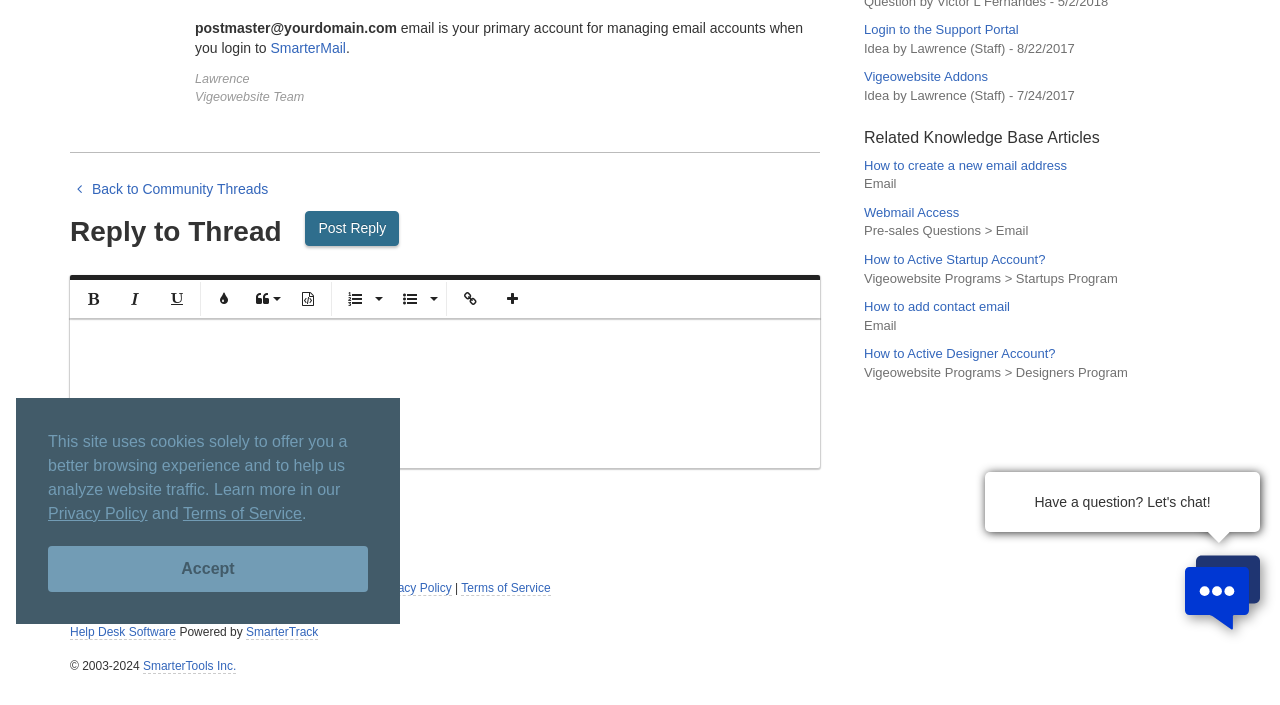Given the description "Unordered List", provide the bounding box coordinates of the corresponding UI element.

[0.305, 0.397, 0.335, 0.451]